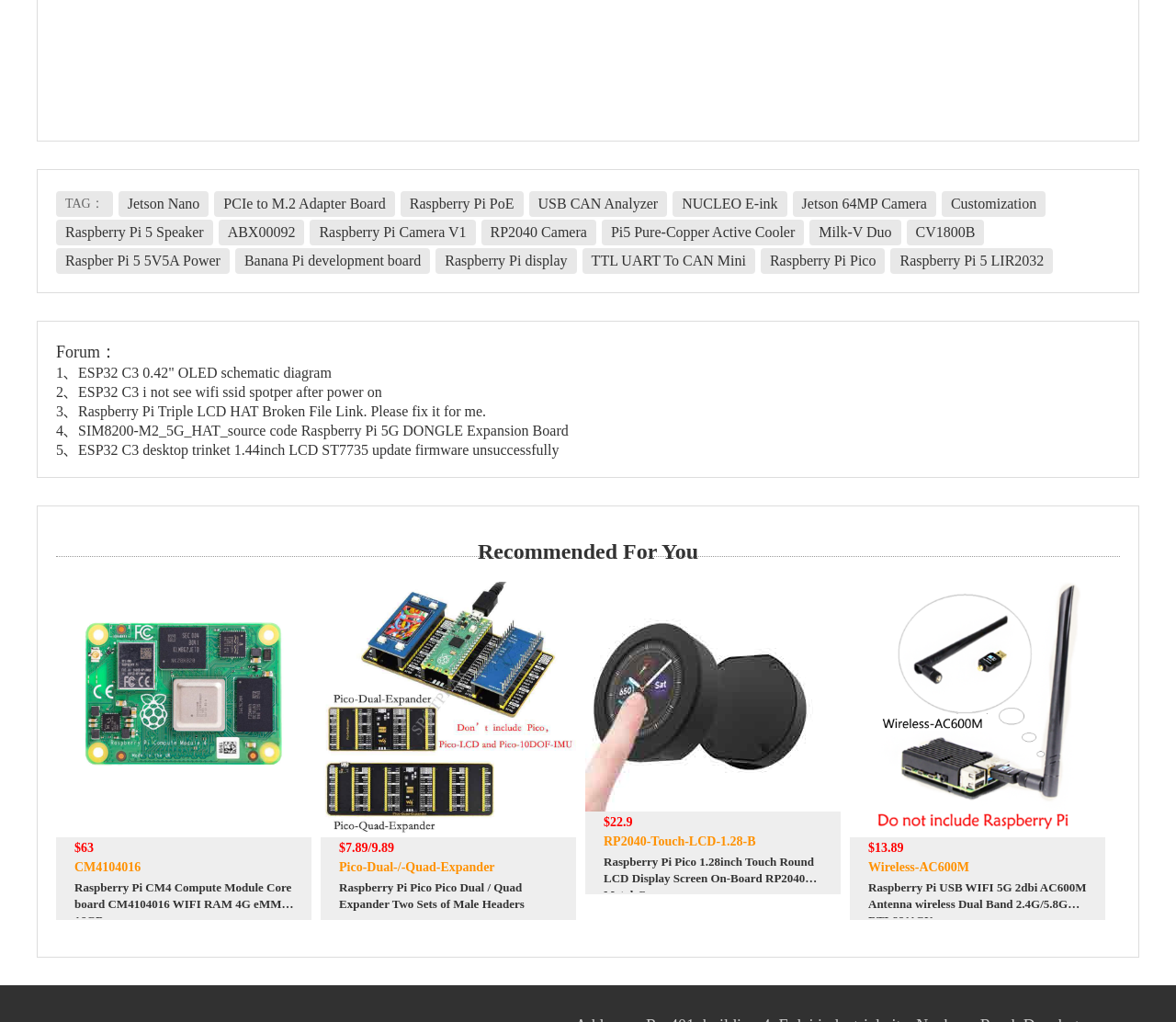Predict the bounding box for the UI component with the following description: "TTL UART To CAN Mini".

[0.503, 0.247, 0.634, 0.263]